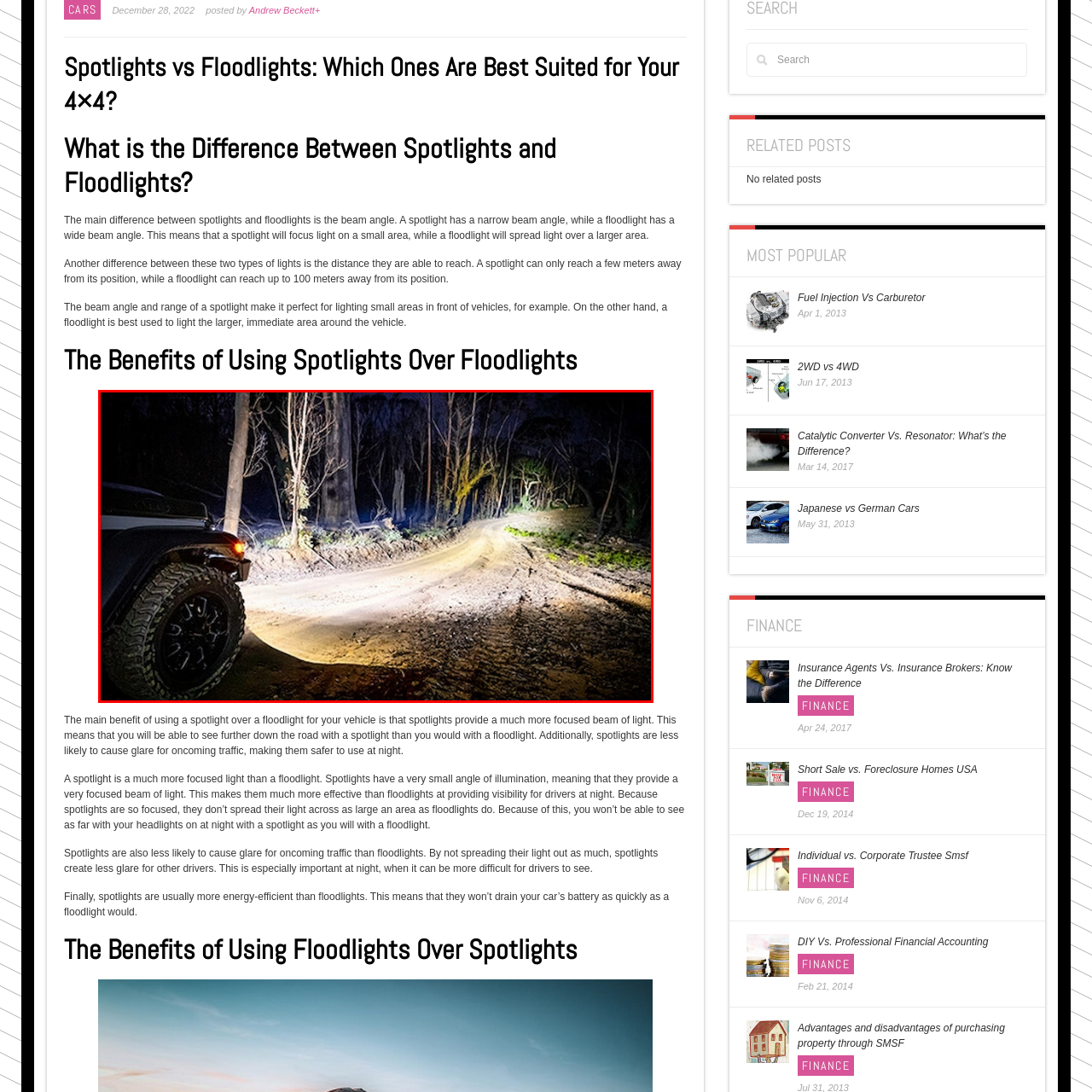Inspect the section within the red border, What kind of environment is the vehicle in? Provide a one-word or one-phrase answer.

Remote, possibly forested area